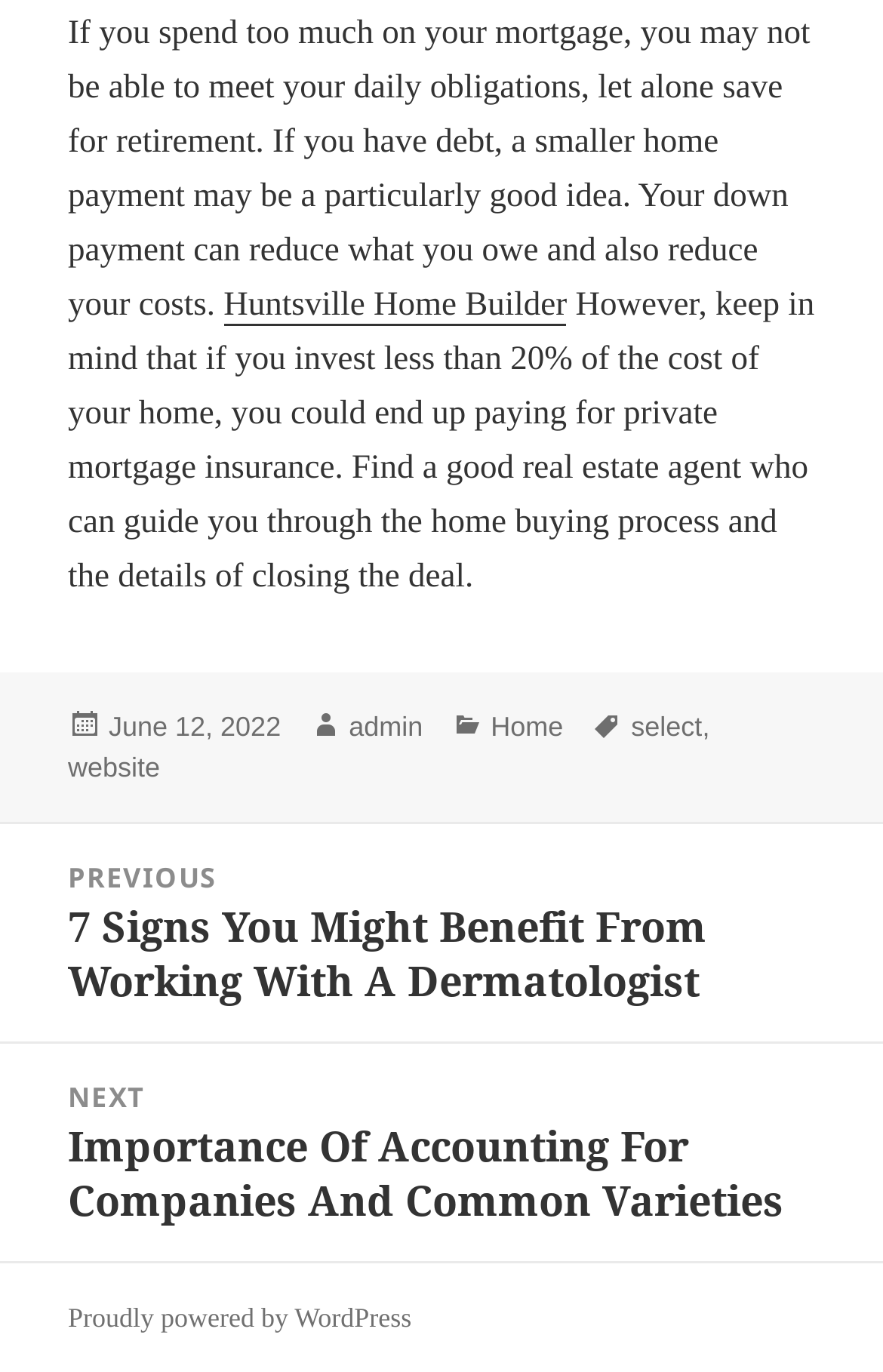Identify the bounding box of the UI element described as follows: "Proudly powered by WordPress". Provide the coordinates as four float numbers in the range of 0 to 1 [left, top, right, bottom].

[0.077, 0.948, 0.466, 0.973]